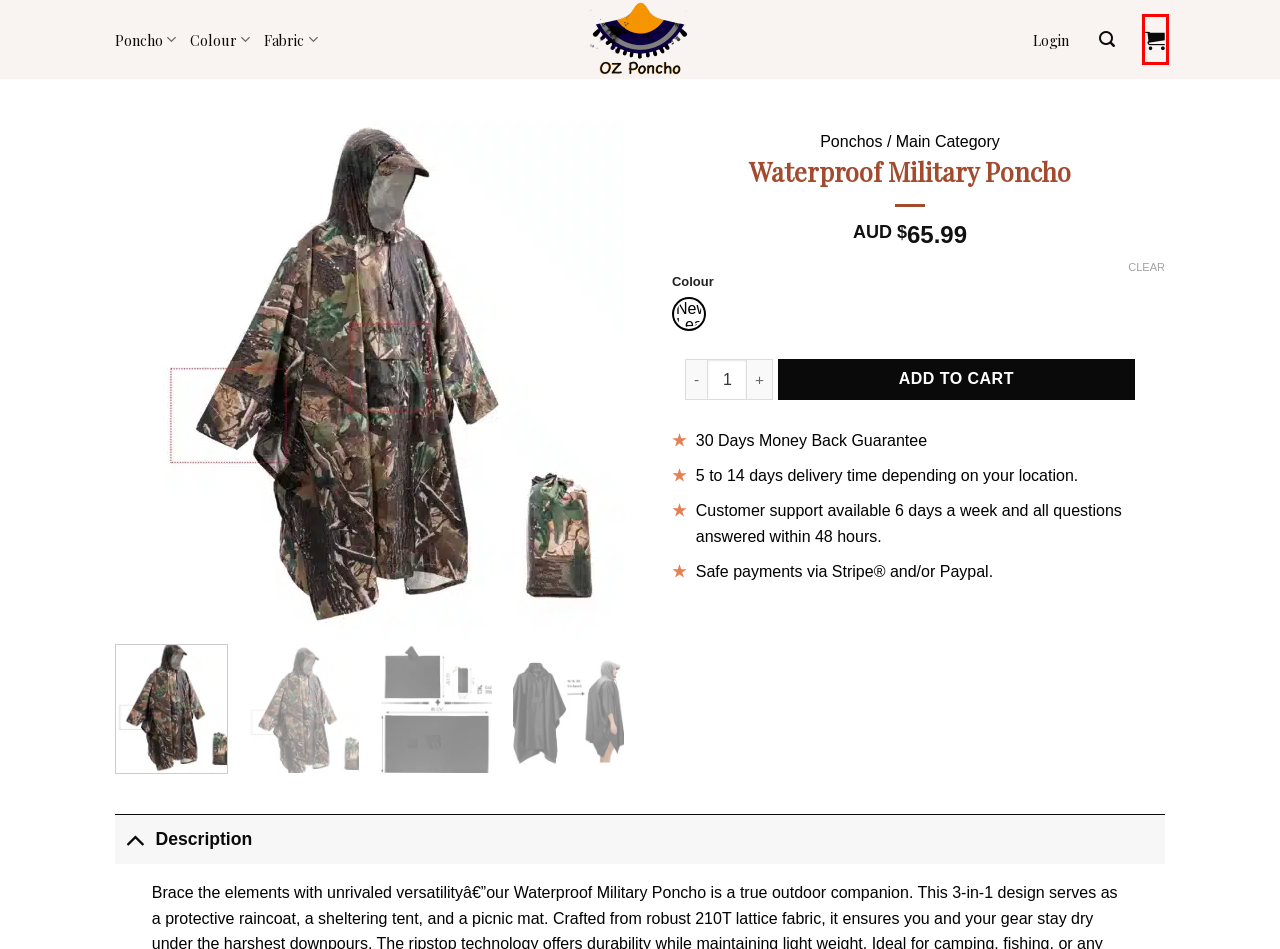You are presented with a screenshot of a webpage containing a red bounding box around an element. Determine which webpage description best describes the new webpage after clicking on the highlighted element. Here are the candidates:
A. Privacy Policy | OZ Poncho
B. Track My Order | OZ Poncho
C. Ponchos & Capes | Australia #1 Poncho Shop | Collection 2024
D. OZ Poncho Promo Codes & Discounts
E. Grey Poncho Cardigan Sweater | Australia #1 Poncho Shop
F. Elegant Black Tassel Fur Poncho | Australia #1 Poncho Shop
G. Main Category | Australia's #1 Poncho Shop
H. Cart | OZ Poncho

H